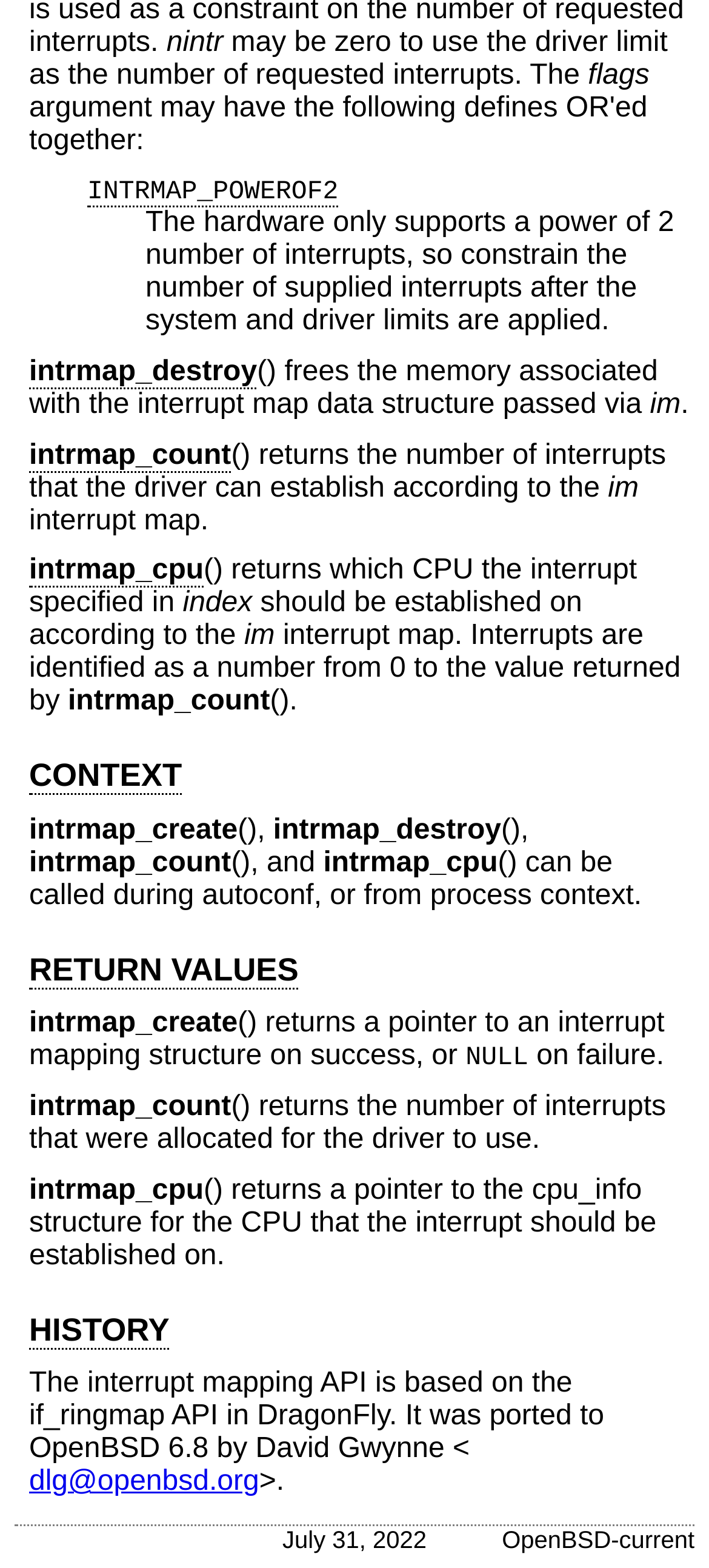Answer briefly with one word or phrase:
What is the return value of intrmap_create on success?

Pointer to interrupt mapping structure